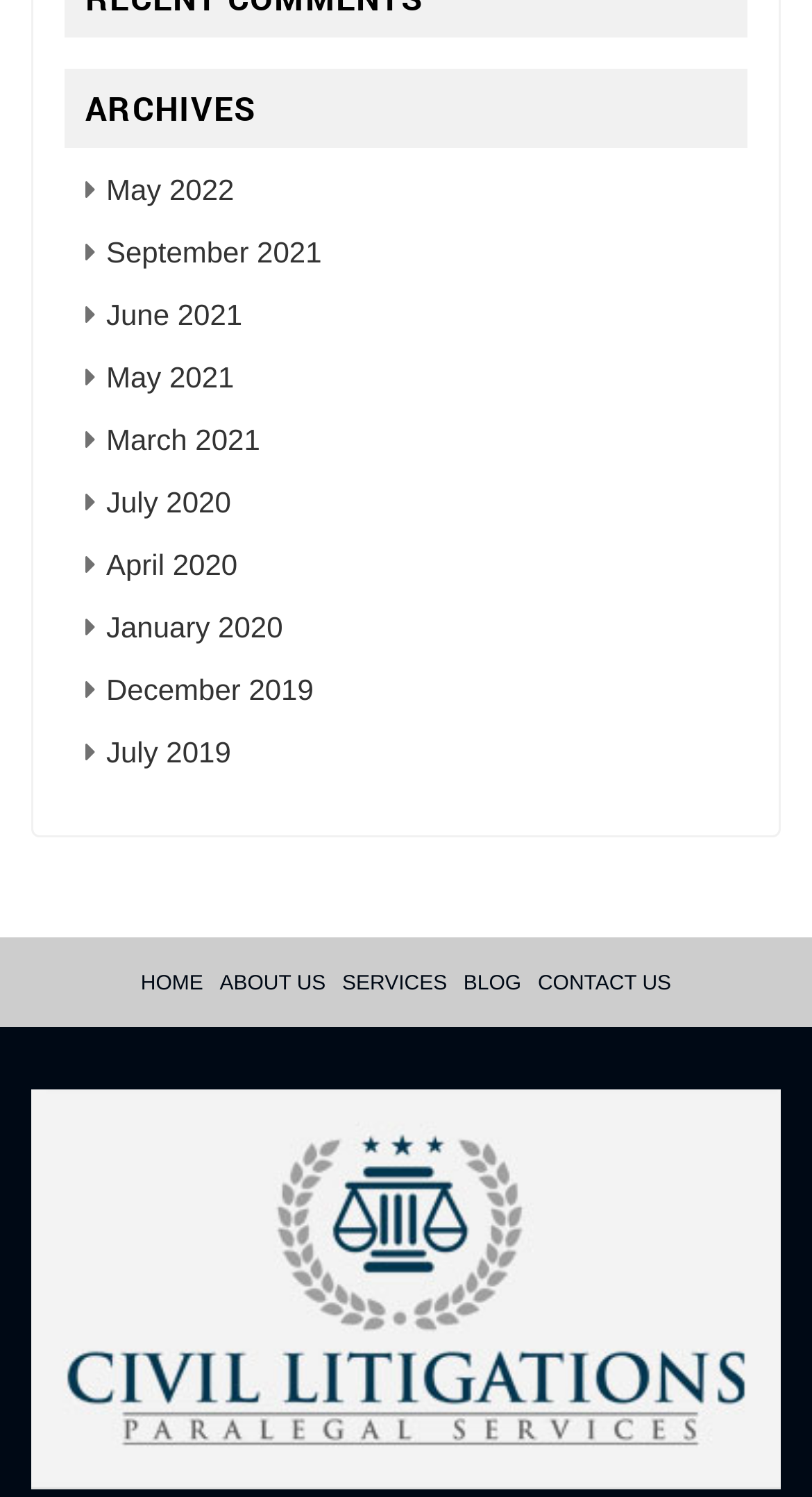Show the bounding box coordinates for the HTML element as described: "Services".

[0.421, 0.65, 0.551, 0.665]